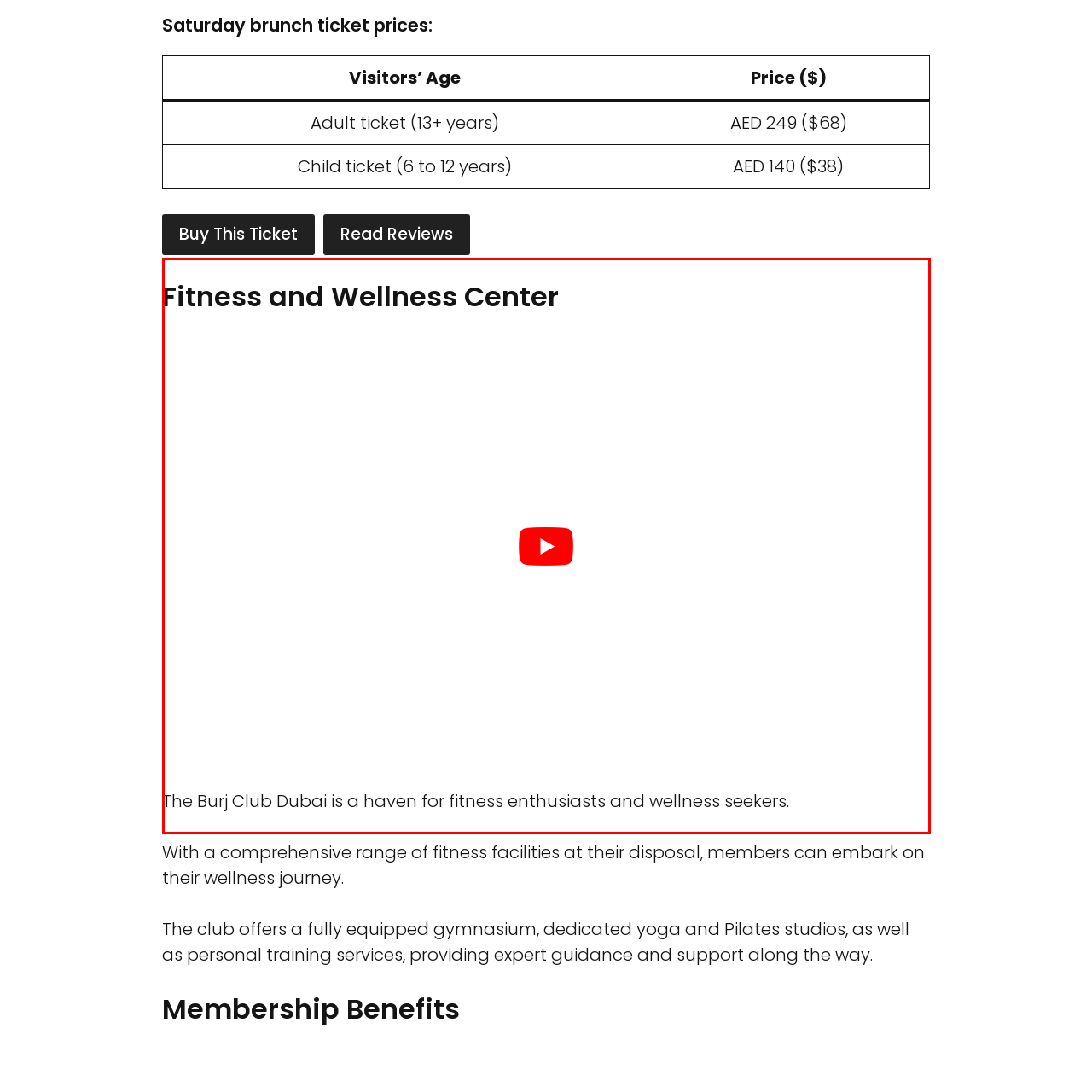Examine the portion within the green circle, What kind of services are available to members? 
Reply succinctly with a single word or phrase.

Personal training services